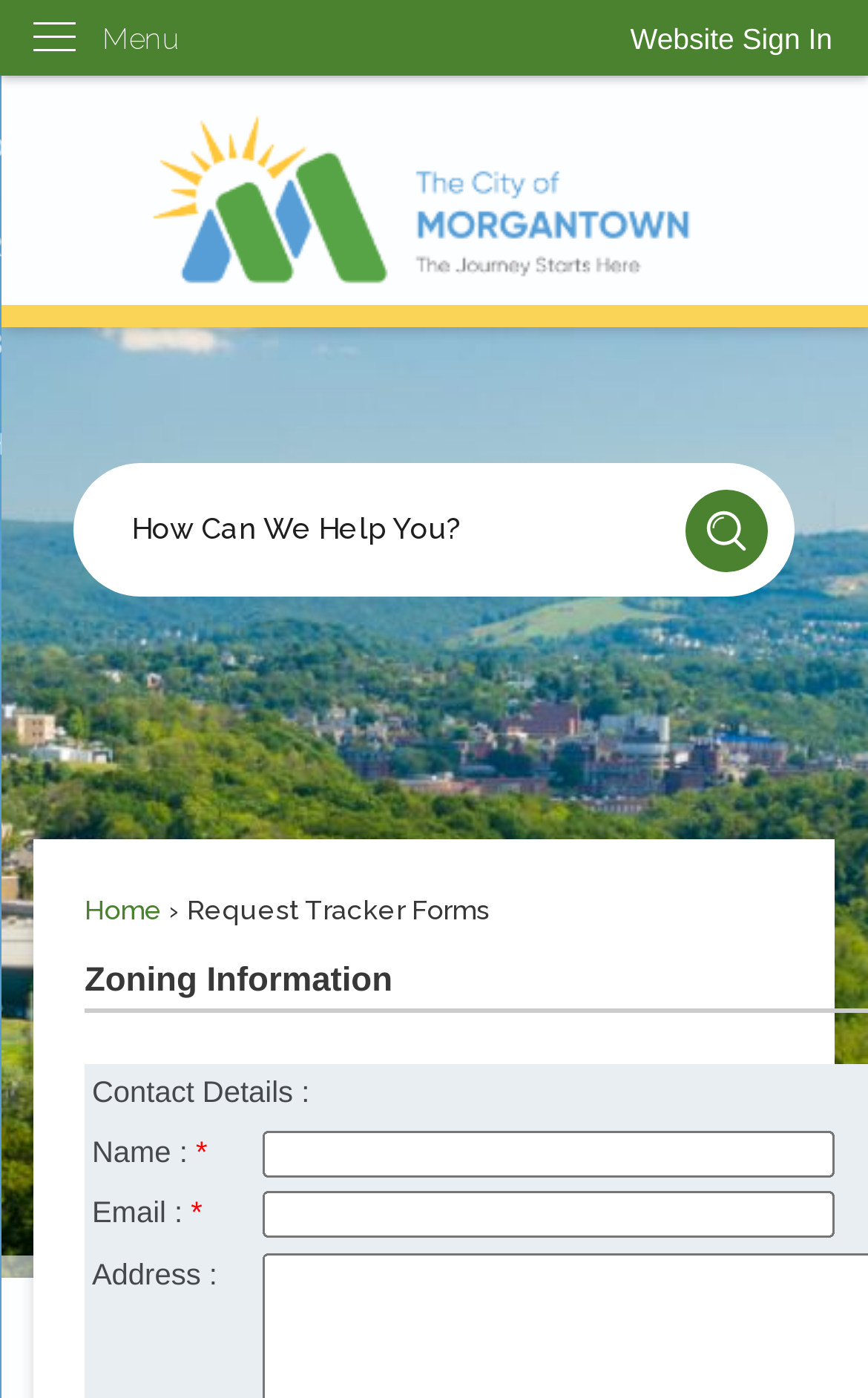Locate the UI element described by Skip to Main Content and provide its bounding box coordinates. Use the format (top-left x, top-left y, bottom-right x, bottom-right y) with all values as floating point numbers between 0 and 1.

[0.0, 0.0, 0.044, 0.027]